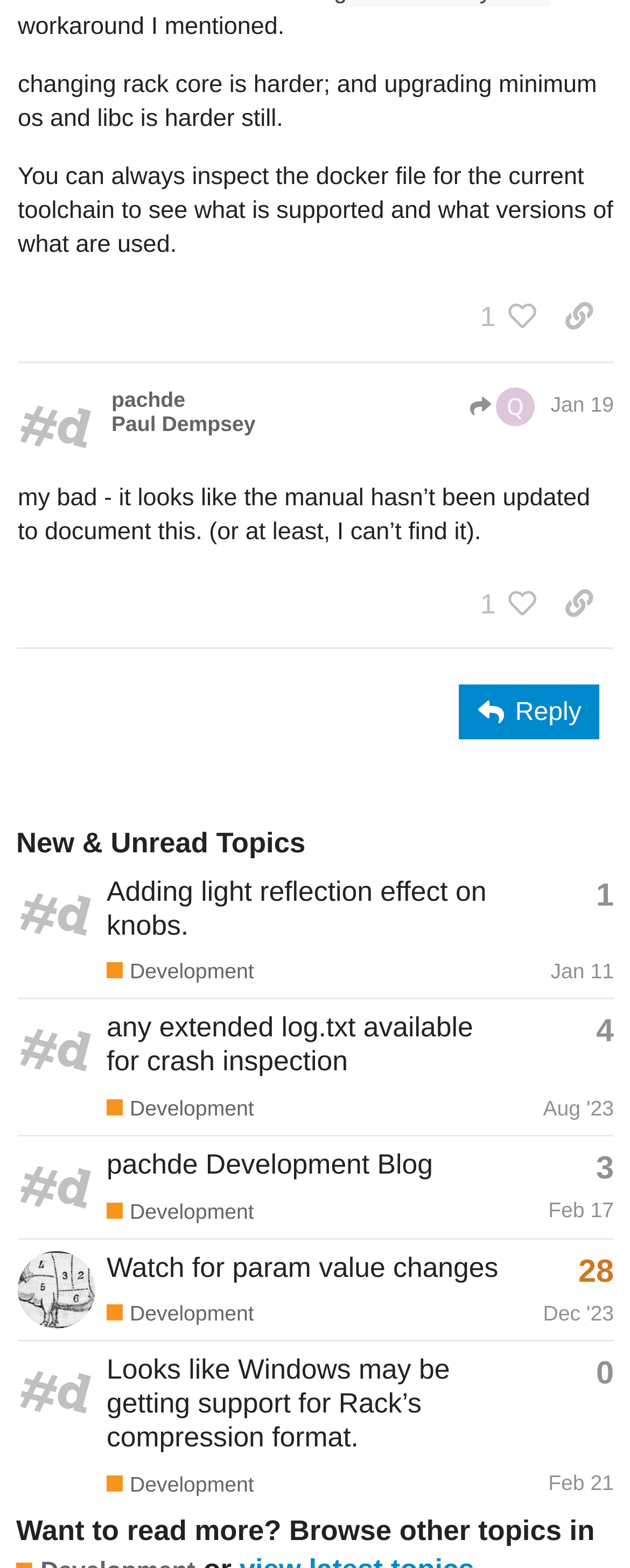Provide the bounding box coordinates of the UI element this sentence describes: "pachde Development Blog".

[0.169, 0.718, 0.687, 0.739]